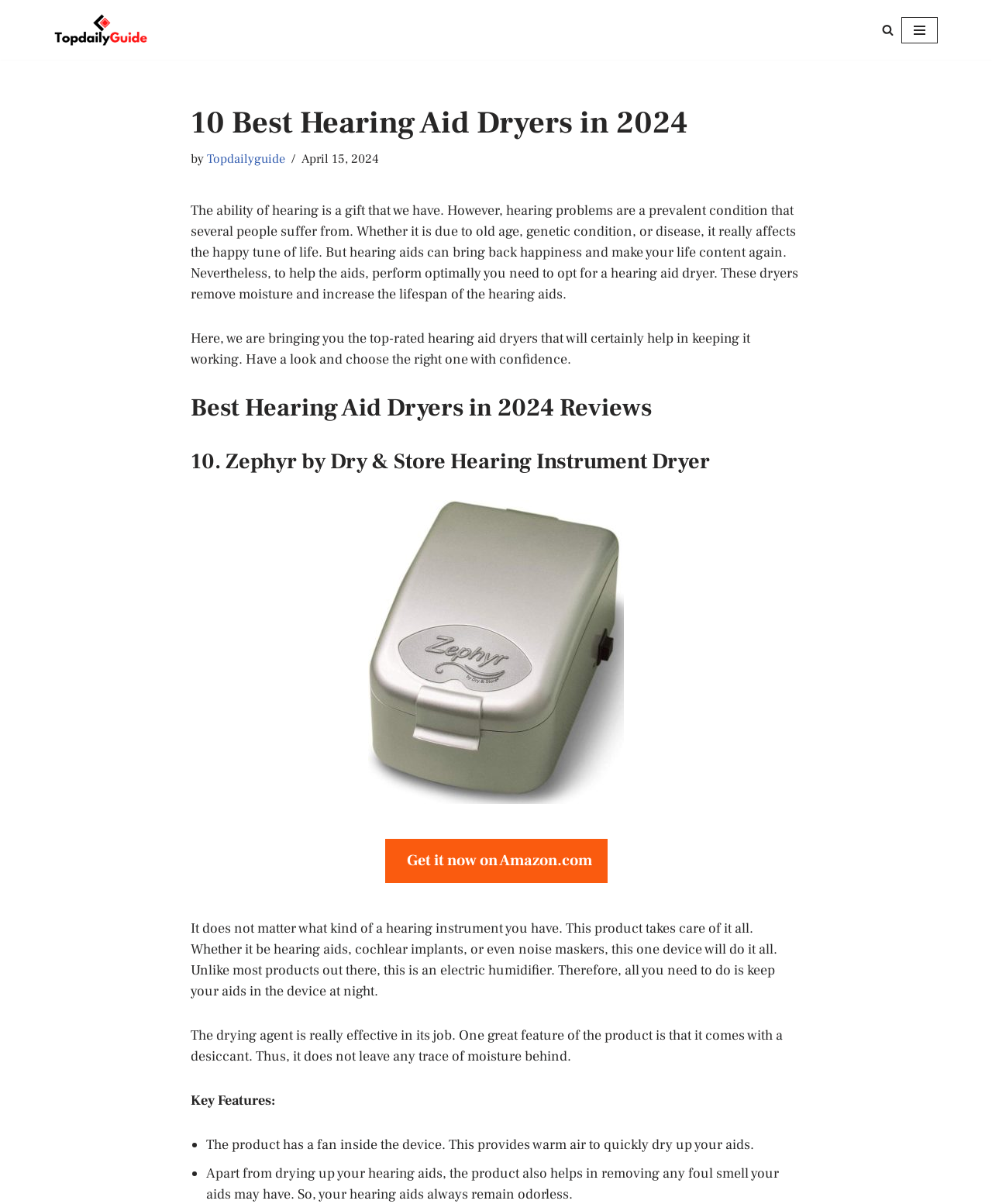Based on the element description, predict the bounding box coordinates (top-left x, top-left y, bottom-right x, bottom-right y) for the UI element in the screenshot: Skip to content

[0.0, 0.021, 0.023, 0.033]